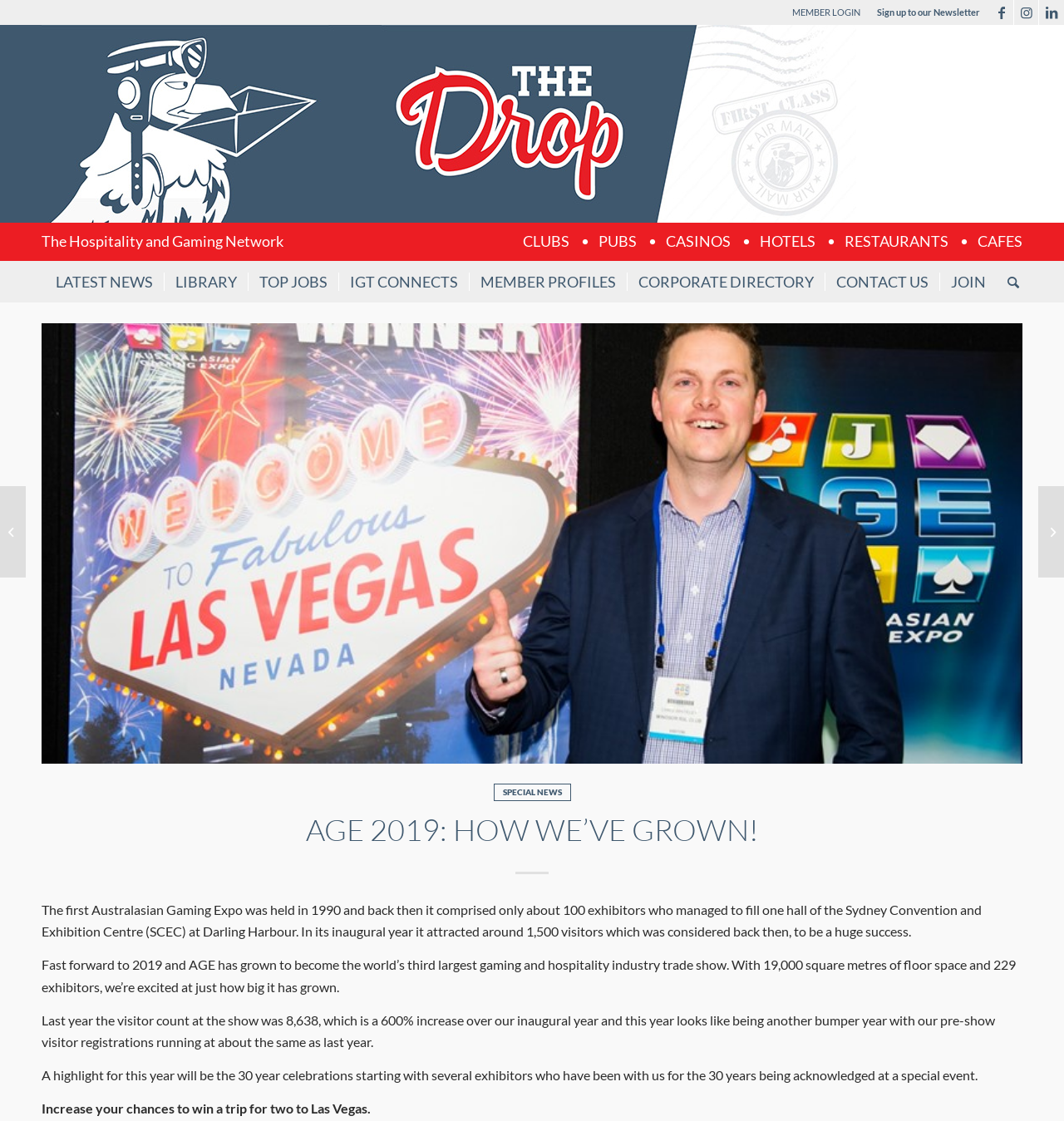Locate the bounding box coordinates of the region to be clicked to comply with the following instruction: "Search for a poem". The coordinates must be four float numbers between 0 and 1, in the form [left, top, right, bottom].

None